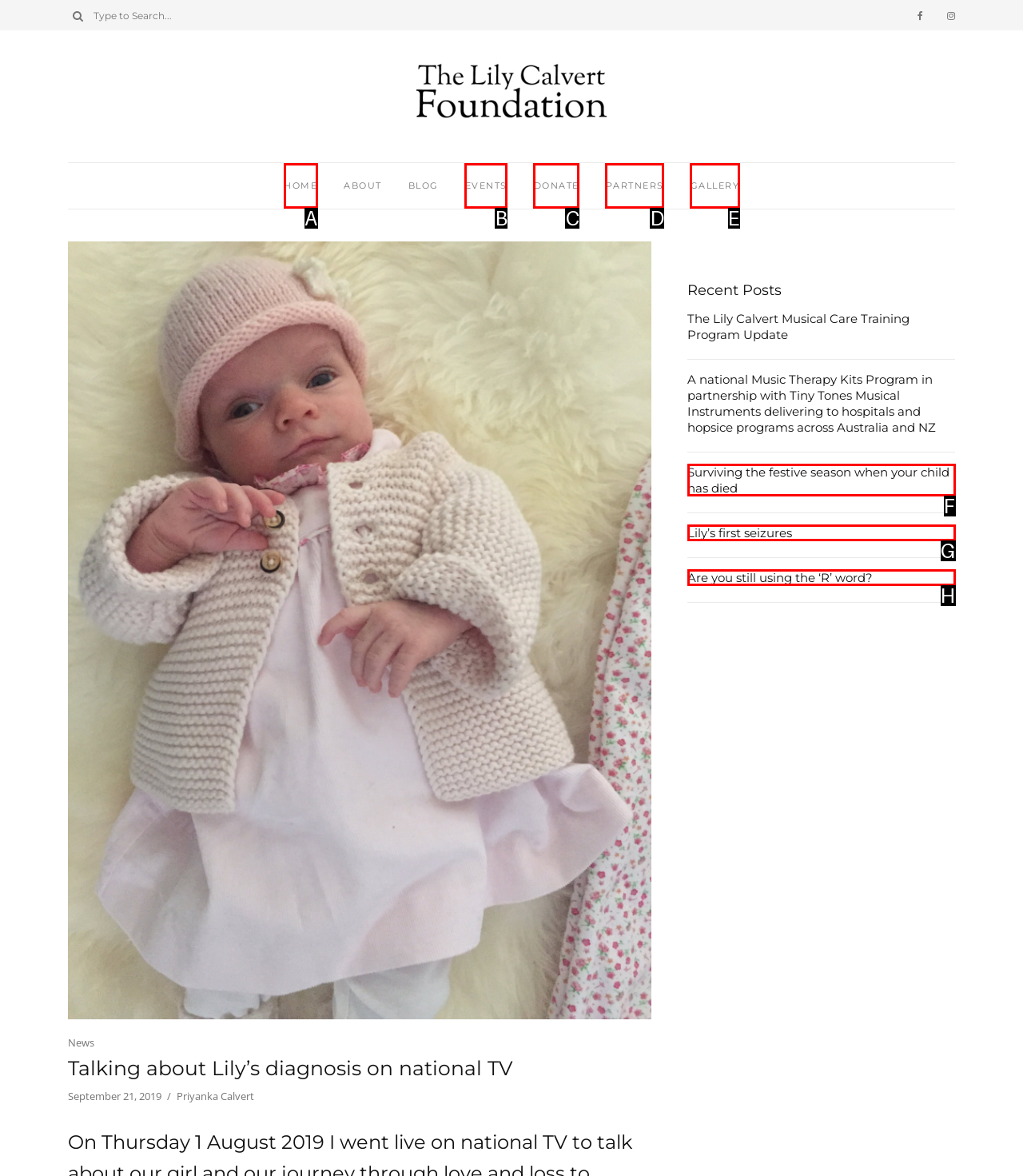Using the provided description: Donate, select the most fitting option and return its letter directly from the choices.

C